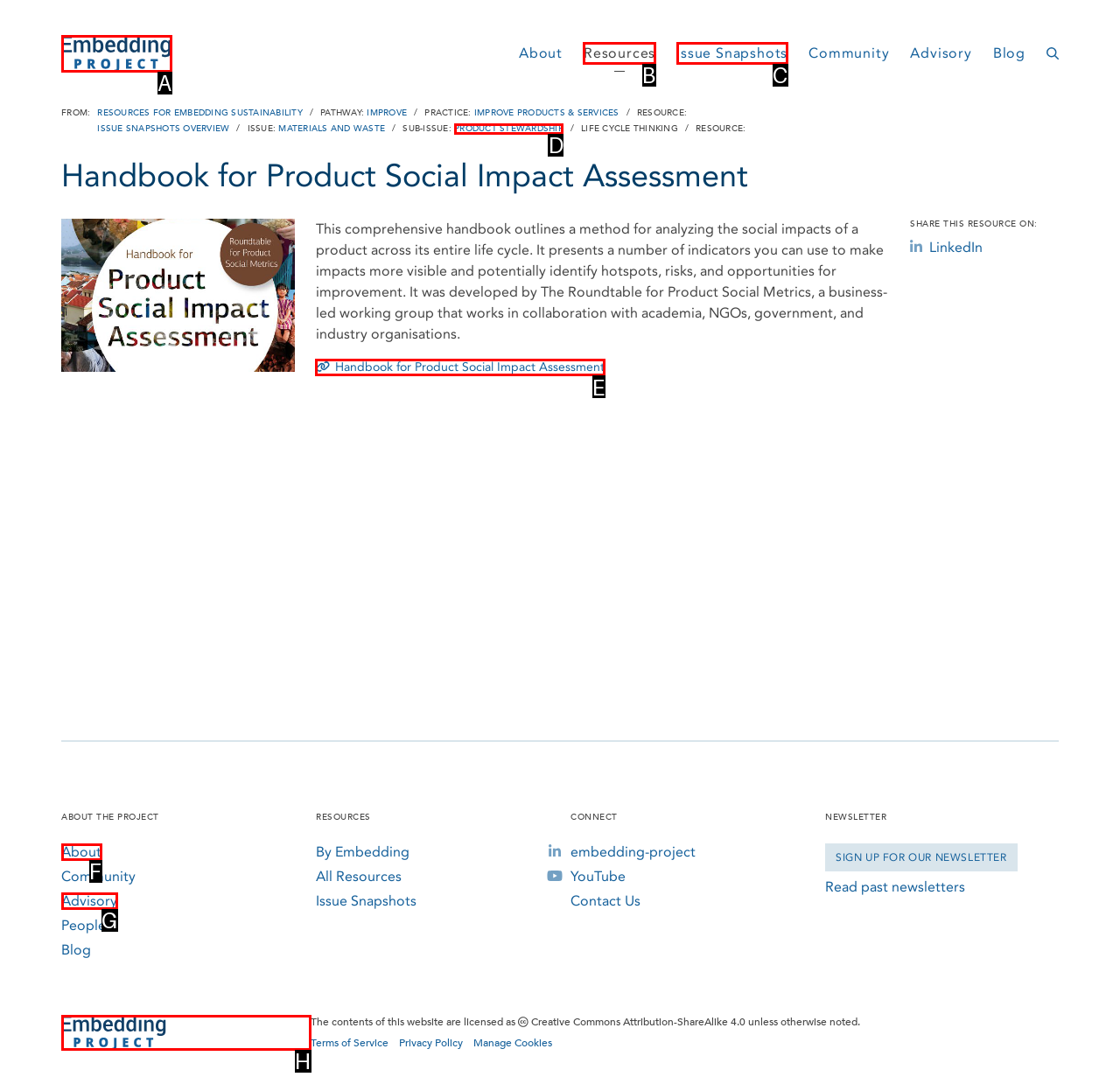Select the option I need to click to accomplish this task: Read Handbook for Product Social Impact Assessment
Provide the letter of the selected choice from the given options.

E